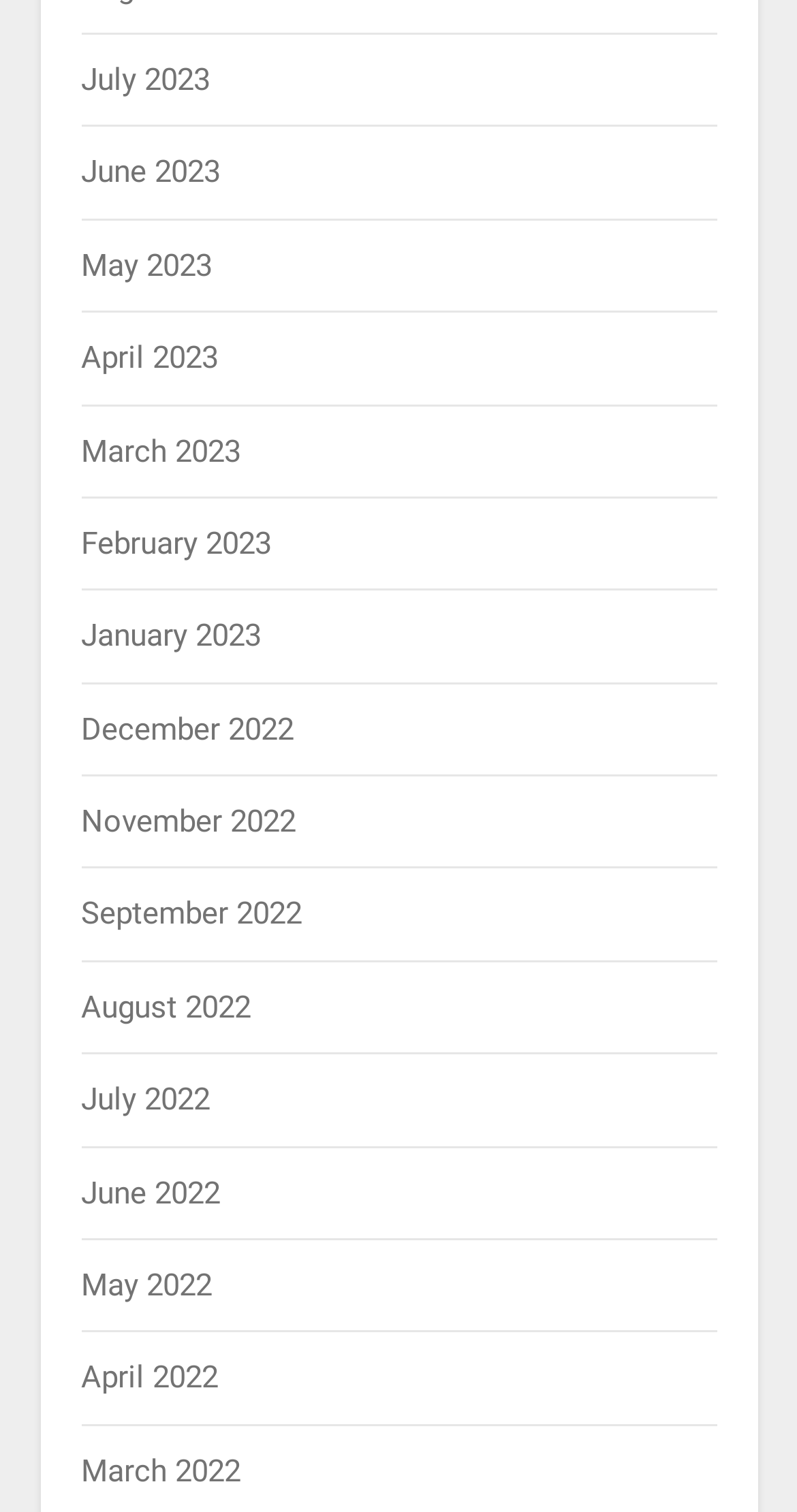Can you provide the bounding box coordinates for the element that should be clicked to implement the instruction: "view July 2023"?

[0.101, 0.041, 0.263, 0.065]